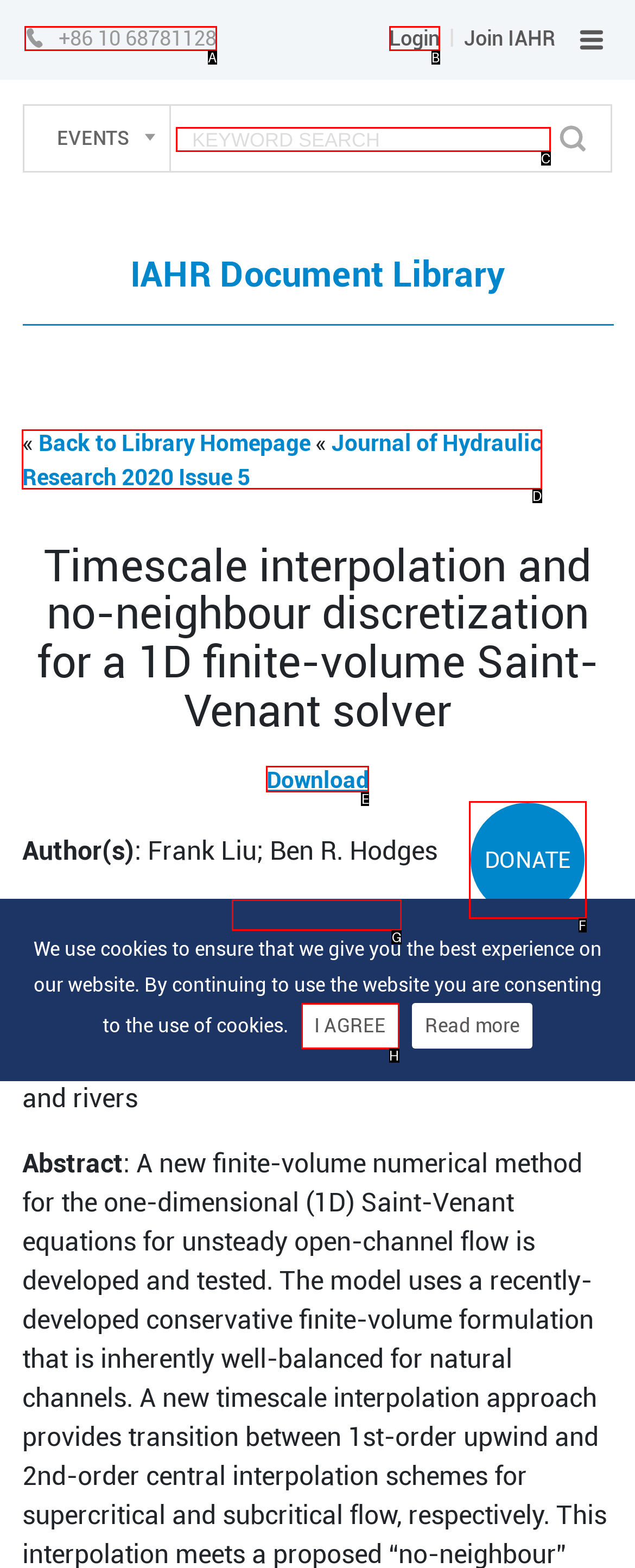Select the letter of the element you need to click to complete this task: view the journal of hydraulic research
Answer using the letter from the specified choices.

D